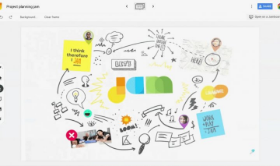What is the central motif on the board?
Please utilize the information in the image to give a detailed response to the question.

The caption highlights that the word 'JAM' is 'creatively rendered in green and yellow' and is a central element on the digital whiteboard, symbolizing the platform's role in fostering creativity and collaboration.